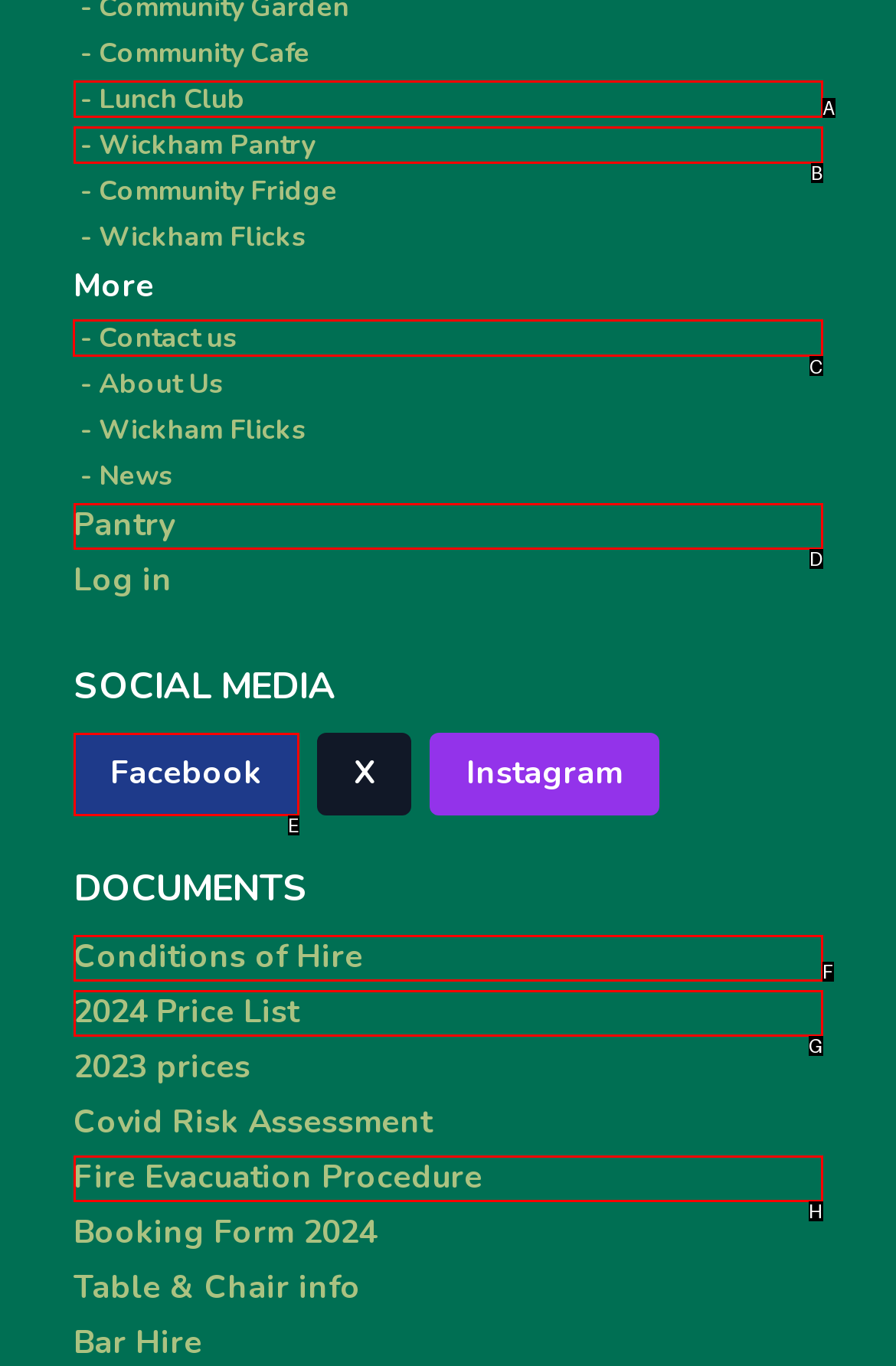Identify the HTML element you need to click to achieve the task: Go to Contact us. Respond with the corresponding letter of the option.

C